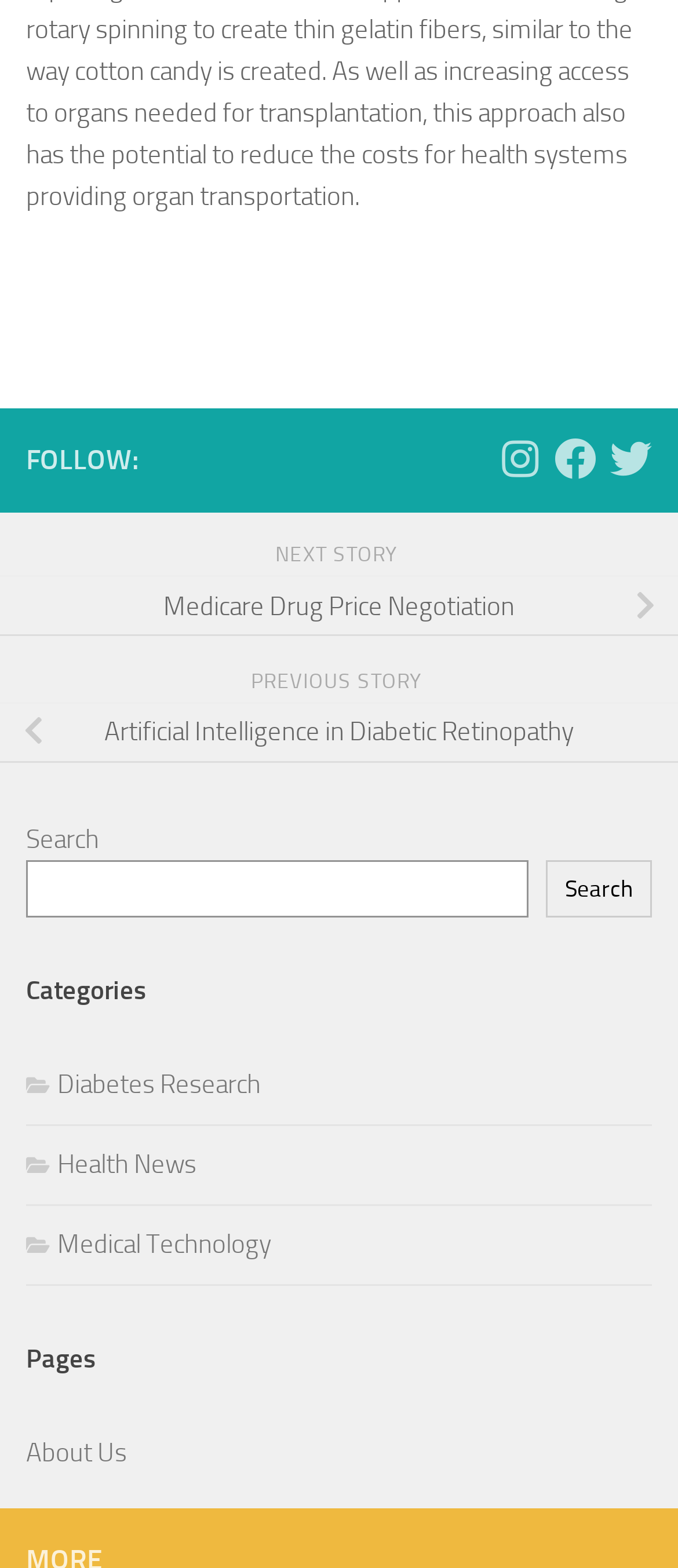Please specify the bounding box coordinates of the clickable section necessary to execute the following command: "Visit the About Us page".

[0.038, 0.916, 0.187, 0.936]